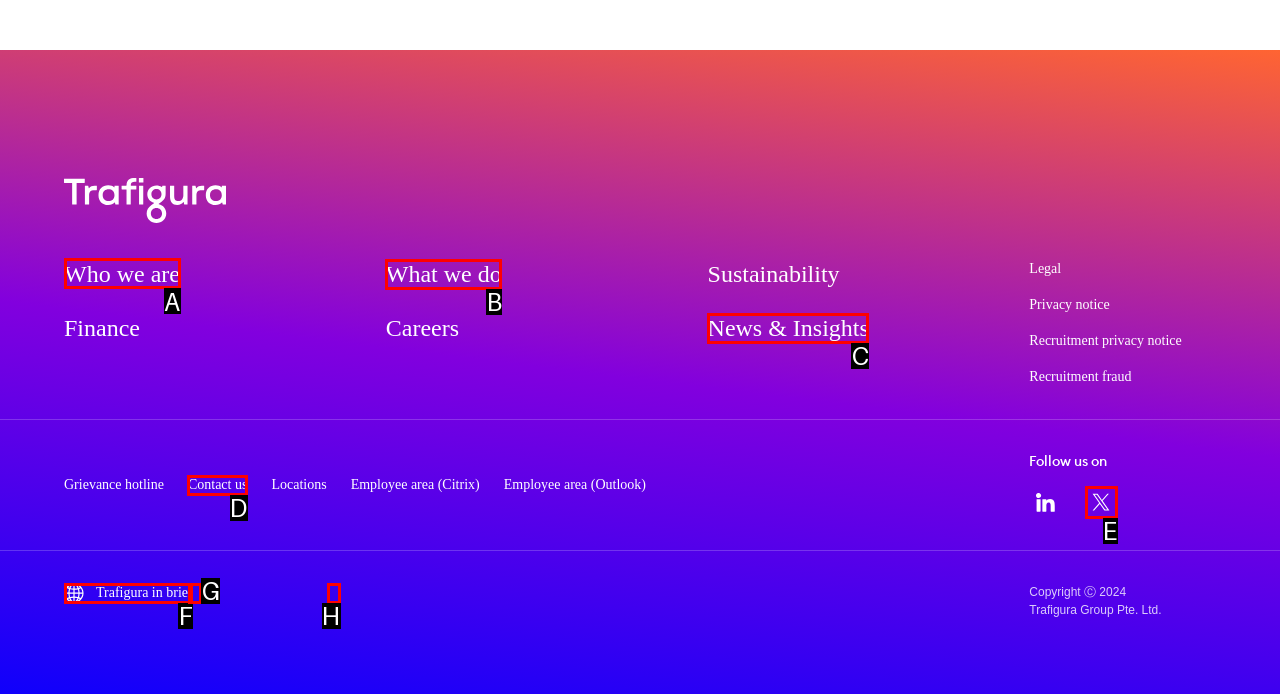Select the option I need to click to accomplish this task: Click on Who we are
Provide the letter of the selected choice from the given options.

A